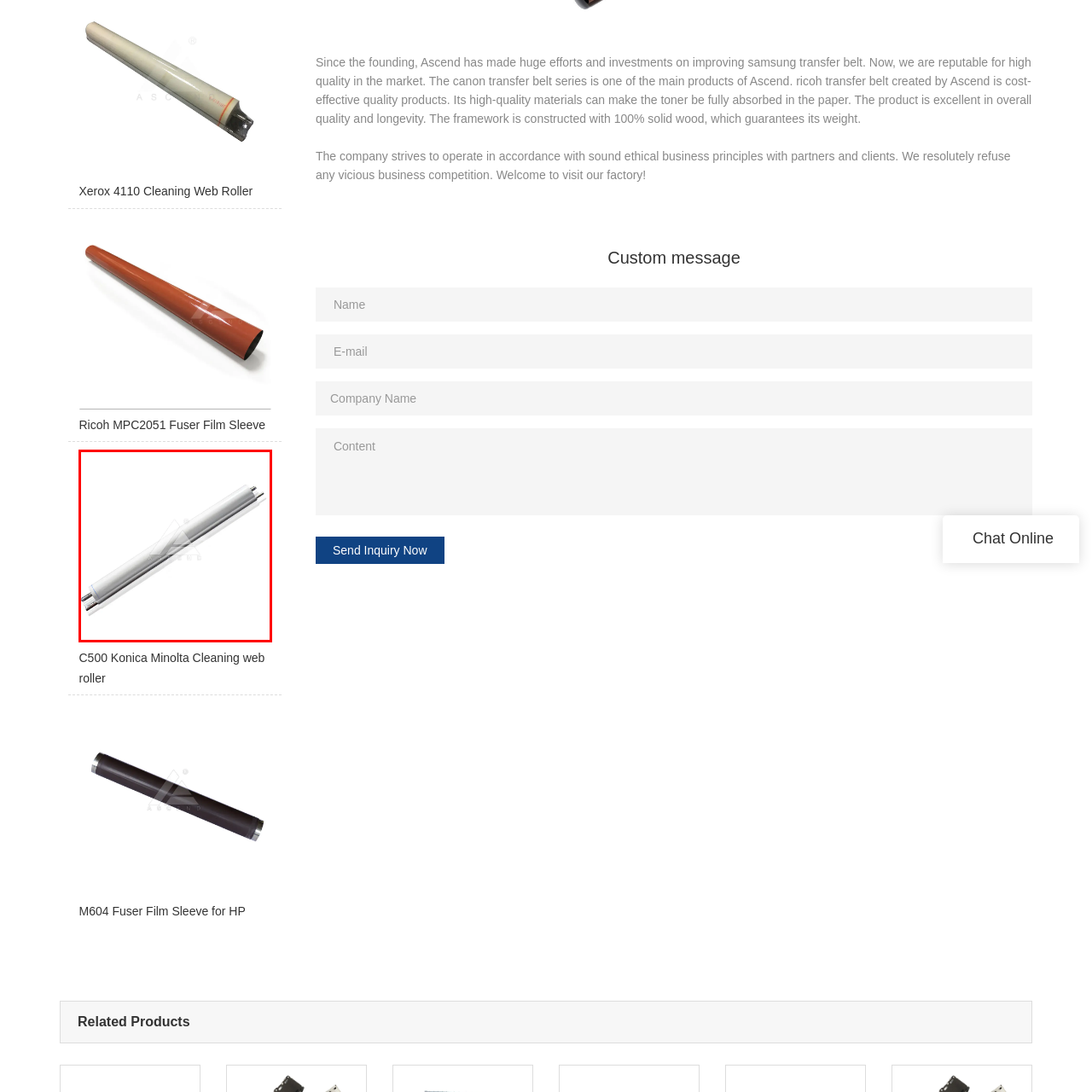Concentrate on the section within the teal border, What is the primary function of the Cleaning Web Roller? 
Provide a single word or phrase as your answer.

Cleaning and removing excess toner